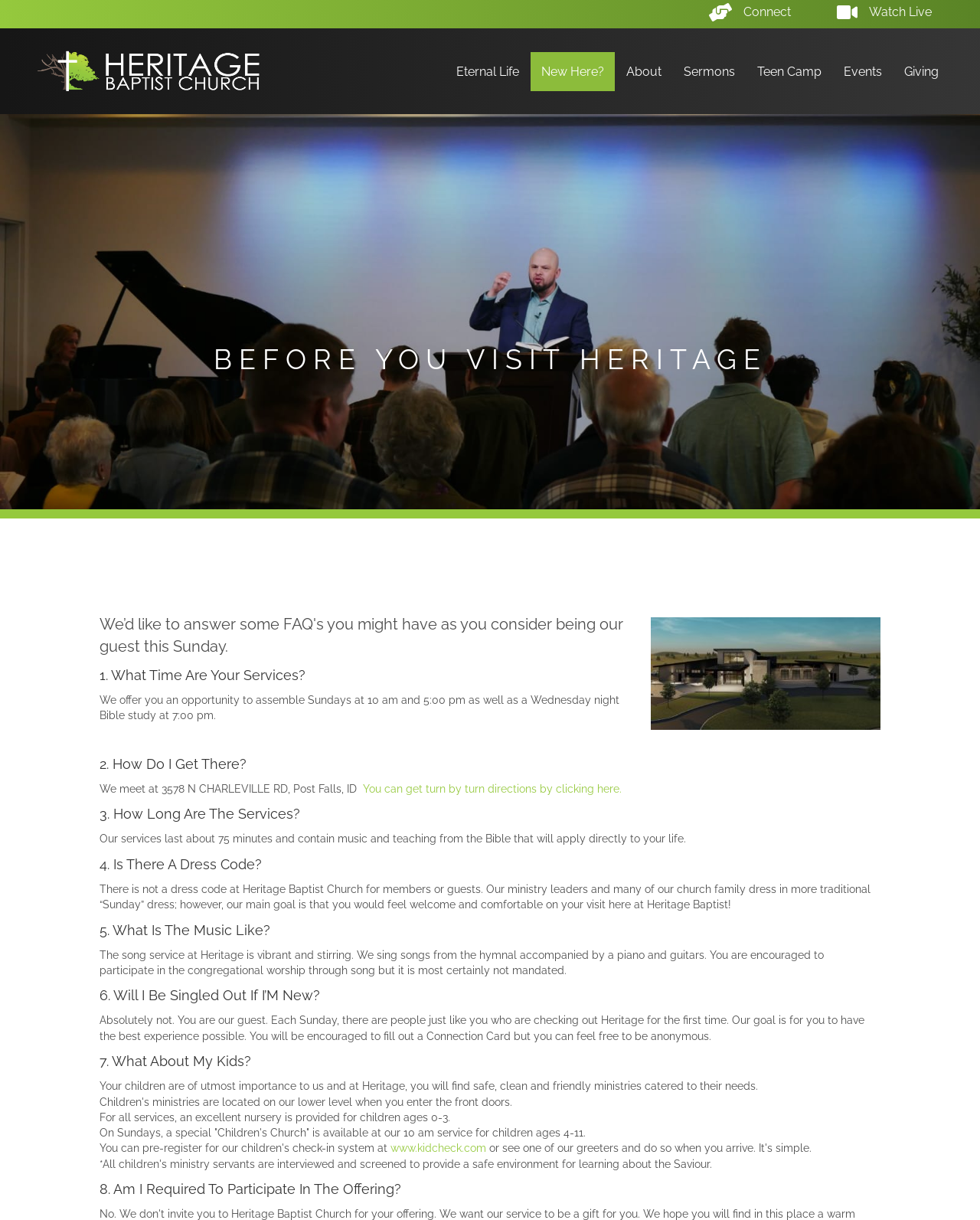Find the bounding box of the UI element described as follows: "Watch Live".

[0.886, 0.003, 0.95, 0.017]